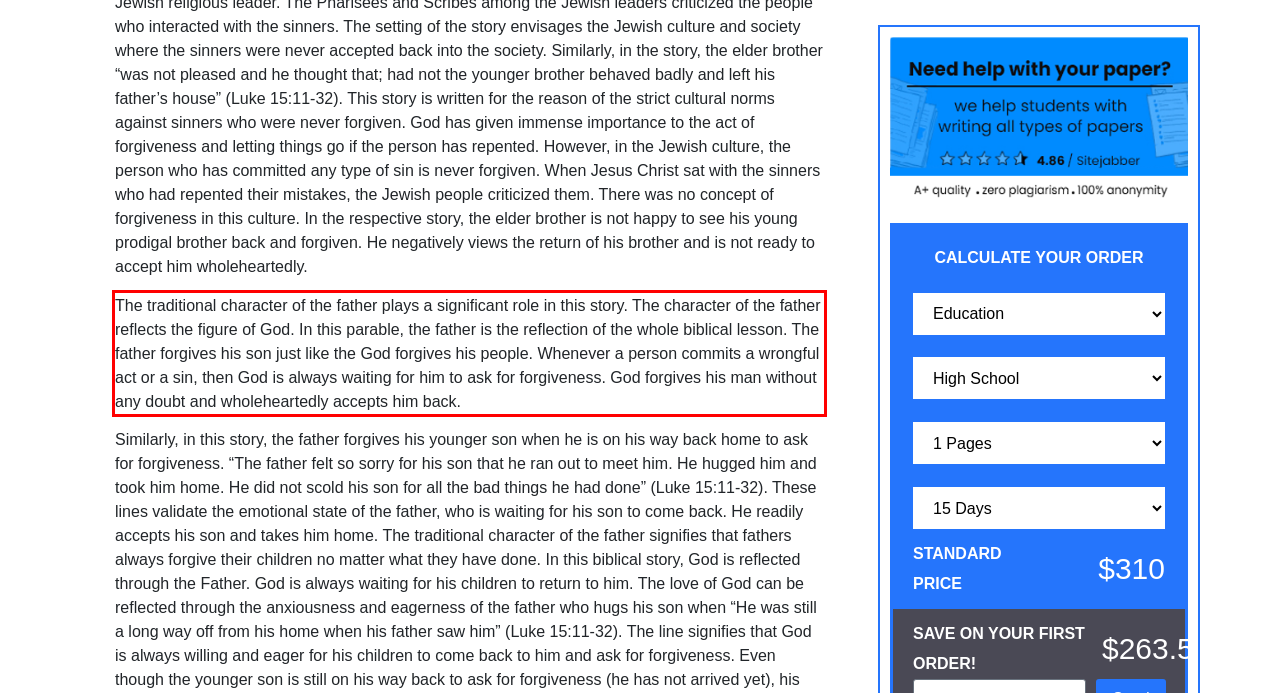Given a screenshot of a webpage with a red bounding box, please identify and retrieve the text inside the red rectangle.

The traditional character of the father plays a significant role in this story. The character of the father reflects the figure of God. In this parable, the father is the reflection of the whole biblical lesson. The father forgives his son just like the God forgives his people. Whenever a person commits a wrongful act or a sin, then God is always waiting for him to ask for forgiveness. God forgives his man without any doubt and wholeheartedly accepts him back.